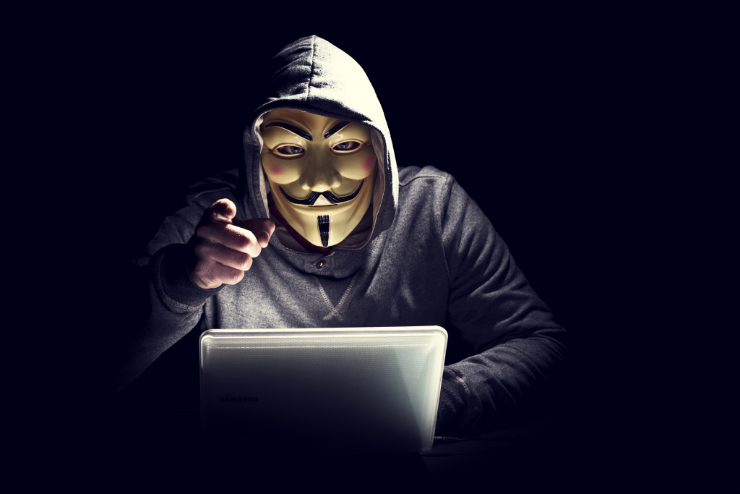What is the atmosphere of the image?
Refer to the image and provide a concise answer in one word or phrase.

Mysterious and ominous